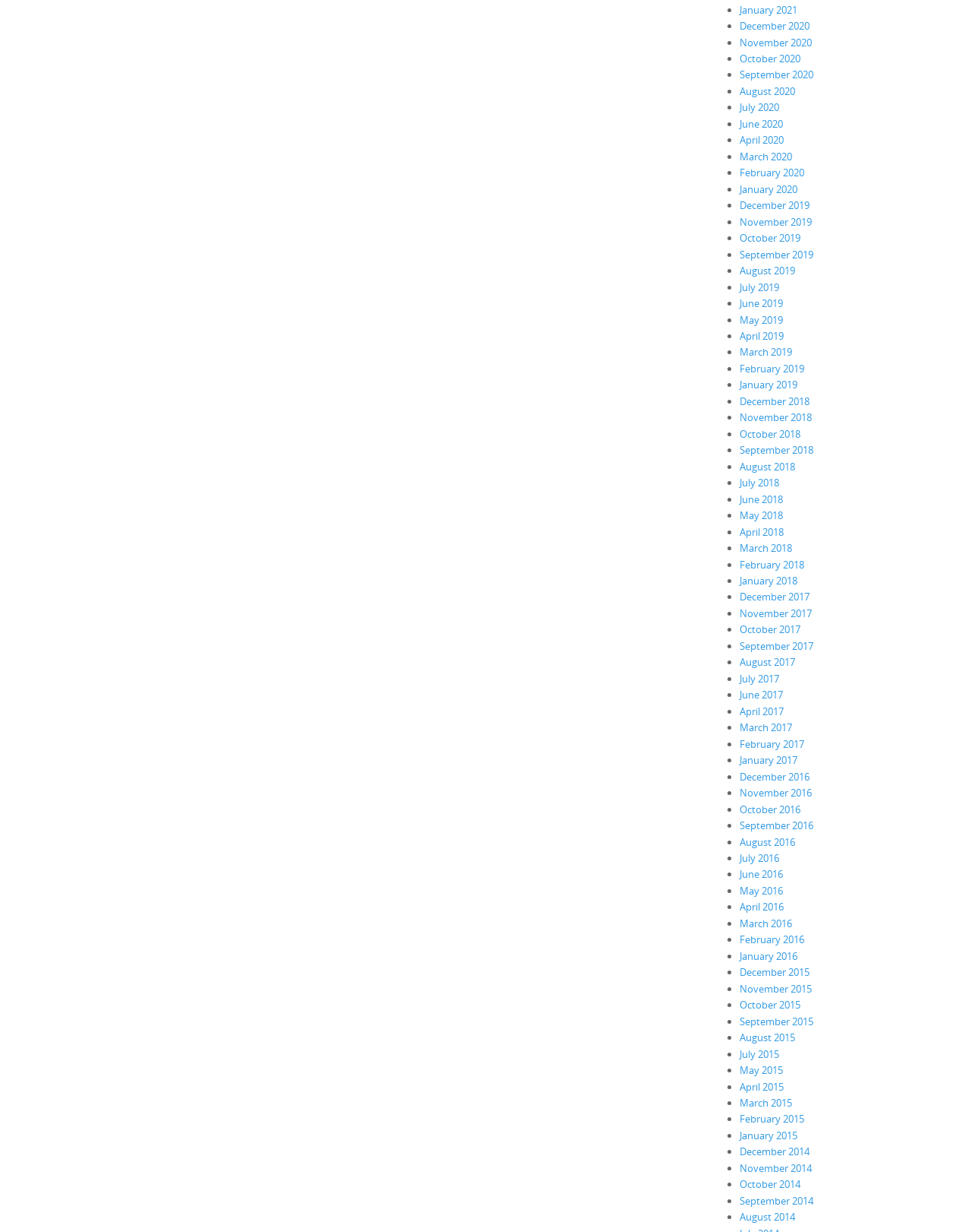Find the UI element described as: "November 2018" and predict its bounding box coordinates. Ensure the coordinates are four float numbers between 0 and 1, [left, top, right, bottom].

[0.76, 0.333, 0.834, 0.344]